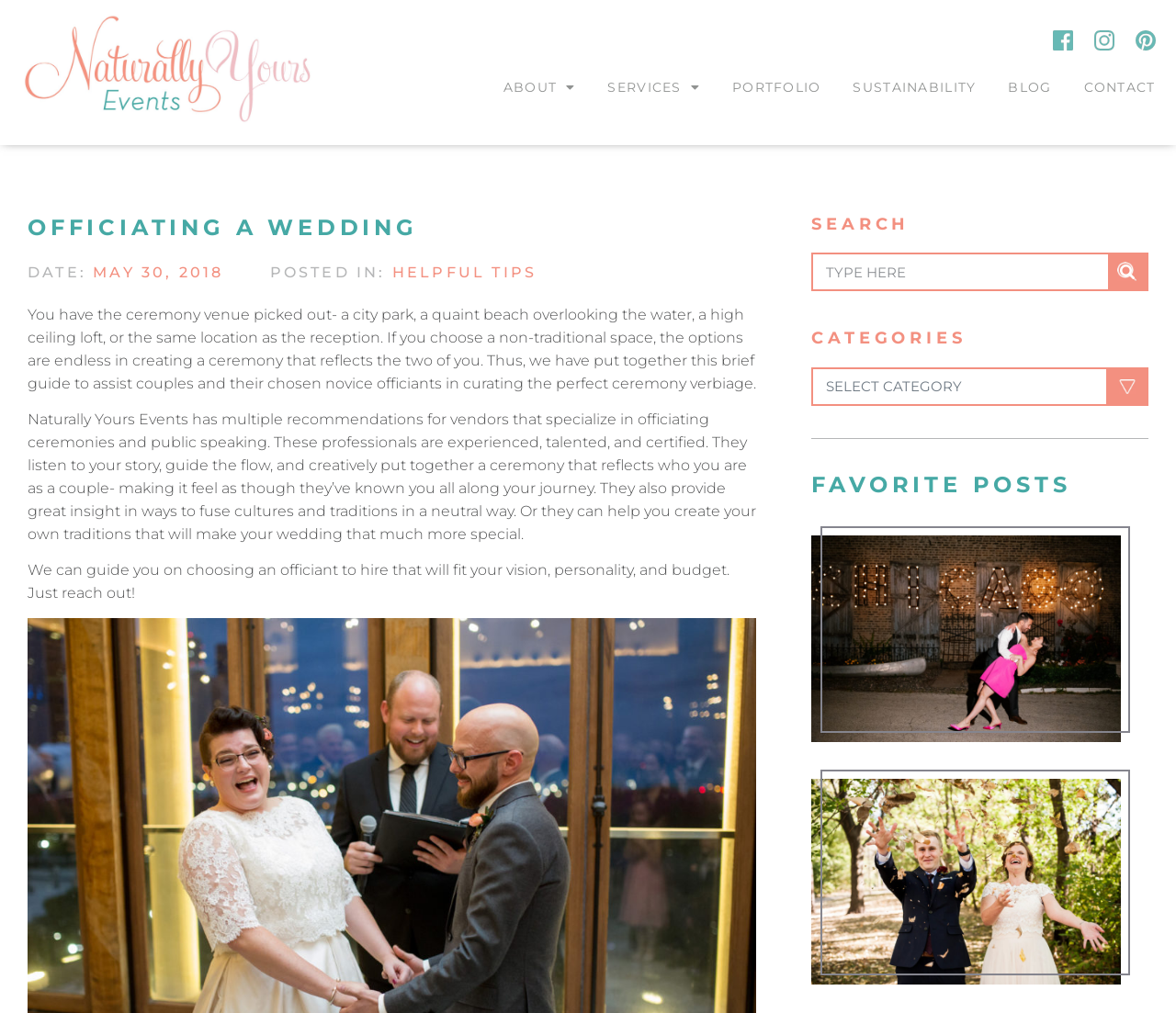Please find the main title text of this webpage.

OFFICIATING A WEDDING